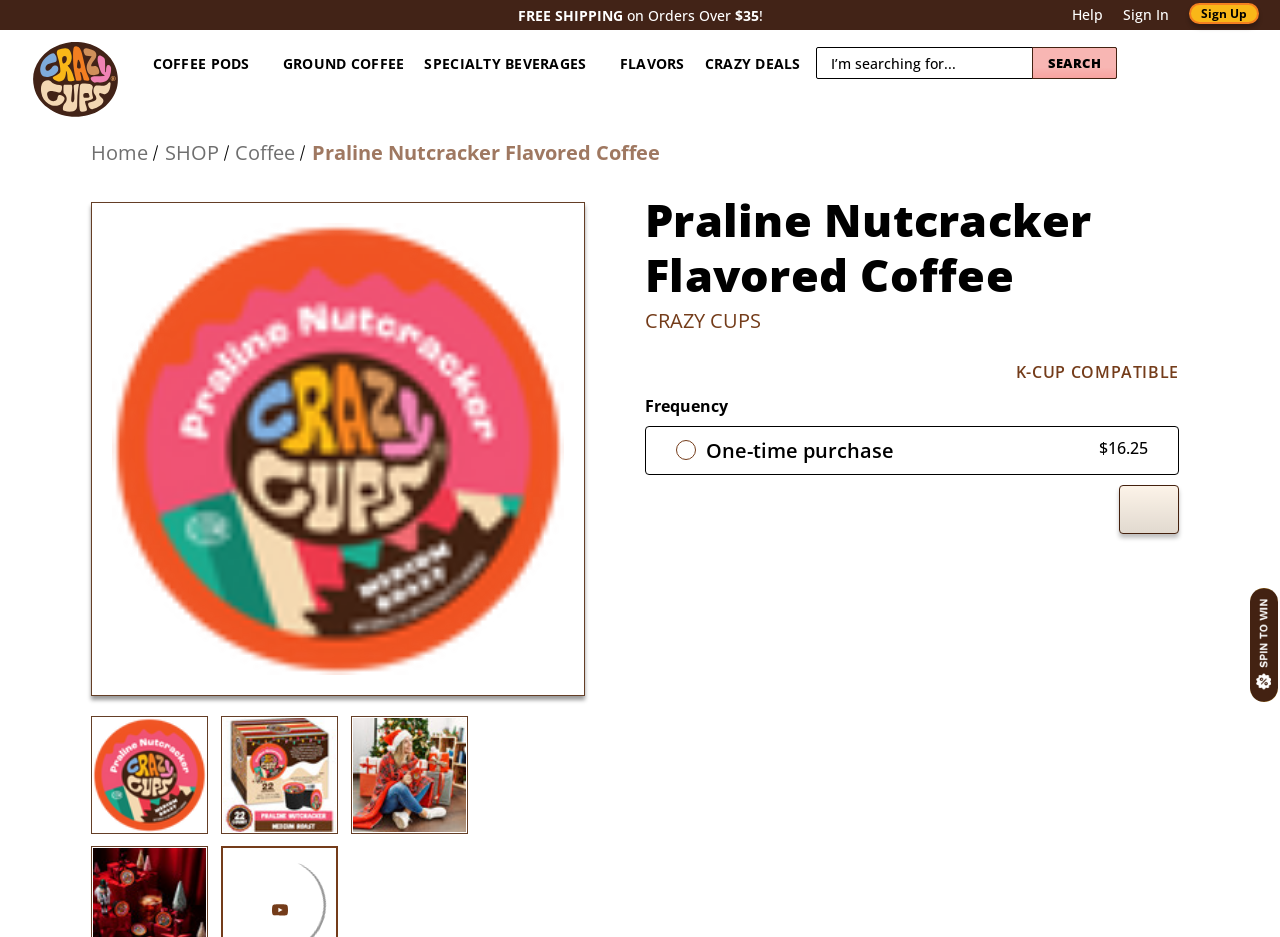Based on the element description, predict the bounding box coordinates (top-left x, top-left y, bottom-right x, bottom-right y) for the UI element in the screenshot: Coffee

[0.184, 0.148, 0.23, 0.177]